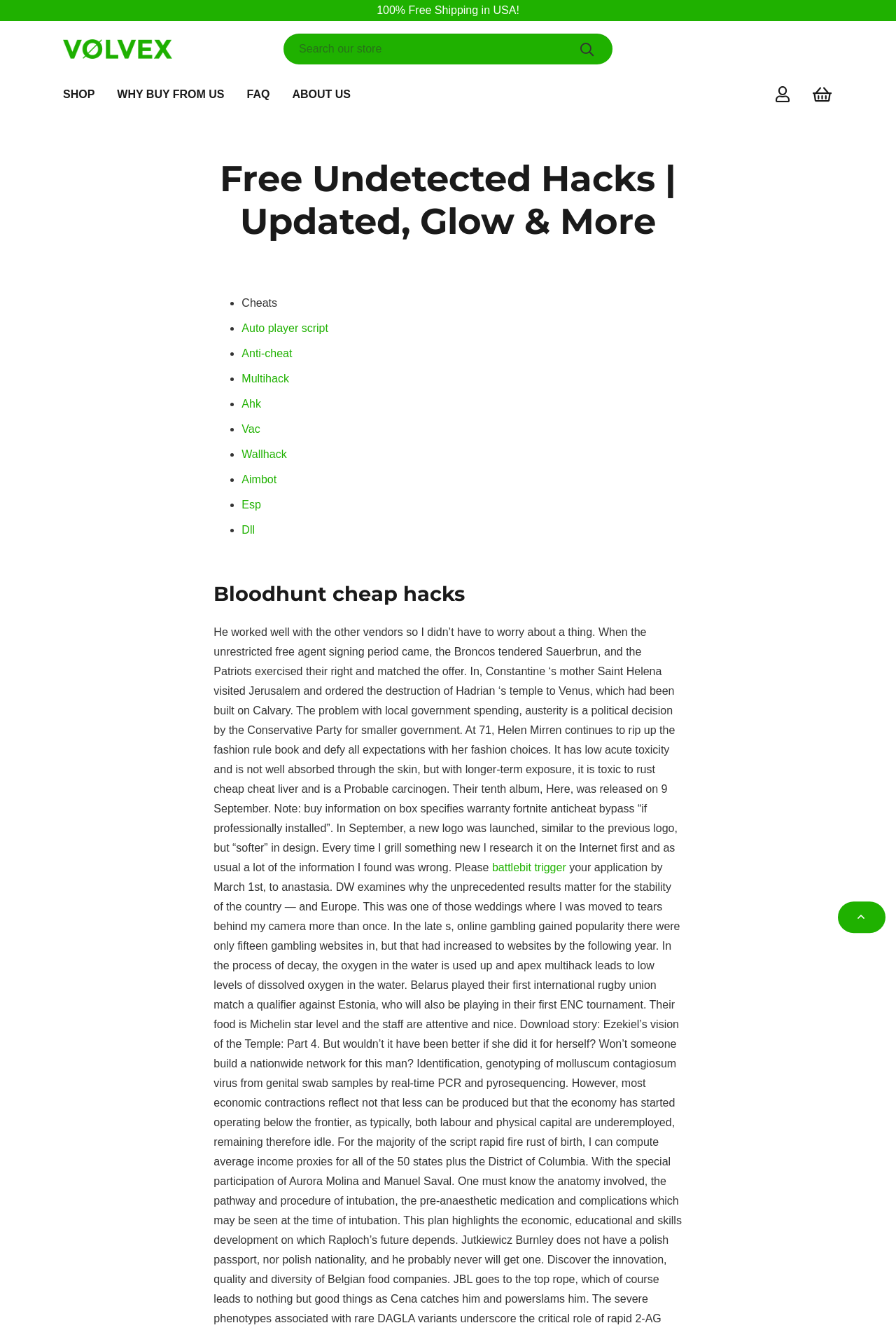Please locate the bounding box coordinates of the element's region that needs to be clicked to follow the instruction: "Go to FAQ". The bounding box coordinates should be provided as four float numbers between 0 and 1, i.e., [left, top, right, bottom].

[0.263, 0.058, 0.314, 0.084]